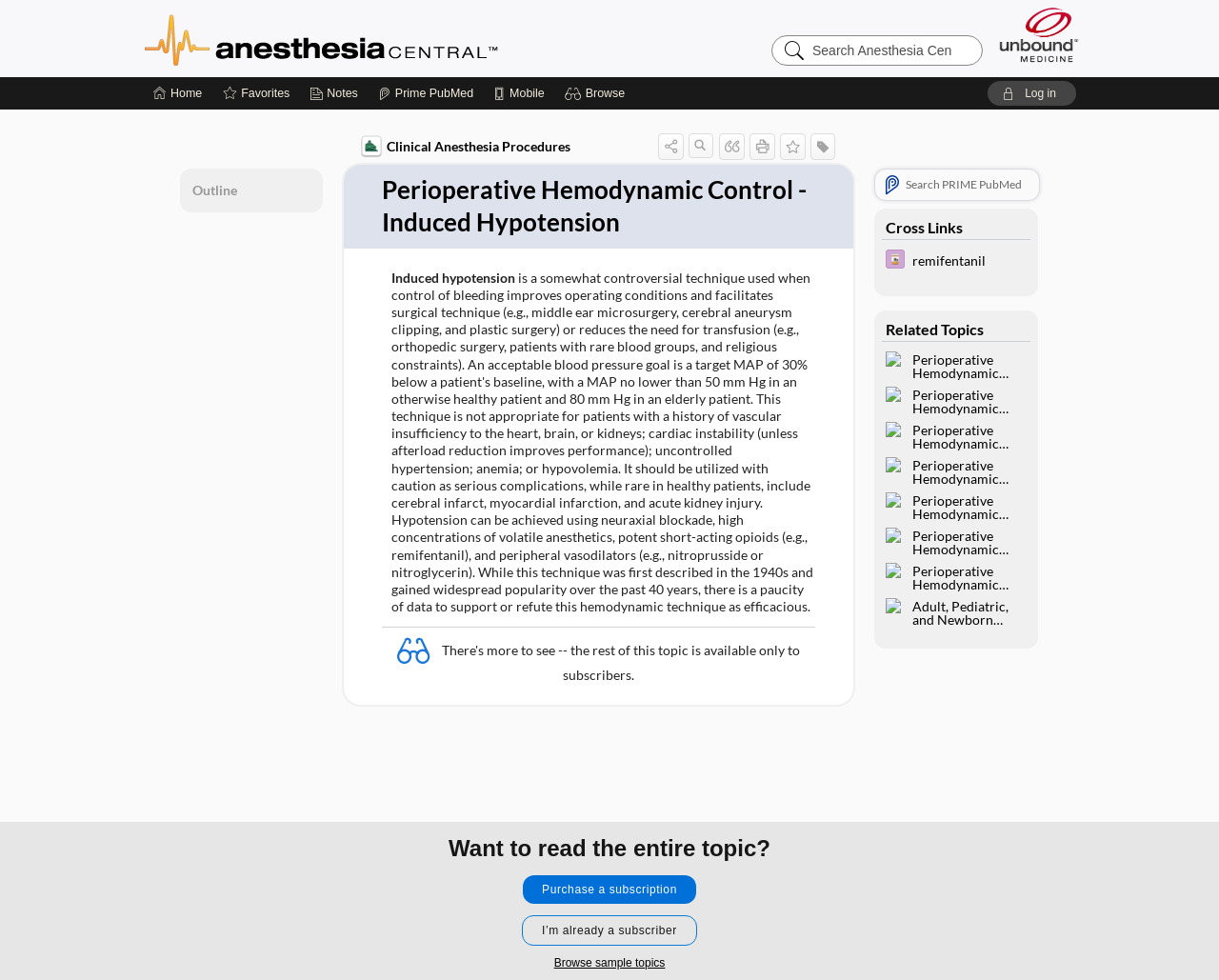Please mark the bounding box coordinates of the area that should be clicked to carry out the instruction: "Log in".

[0.81, 0.083, 0.883, 0.108]